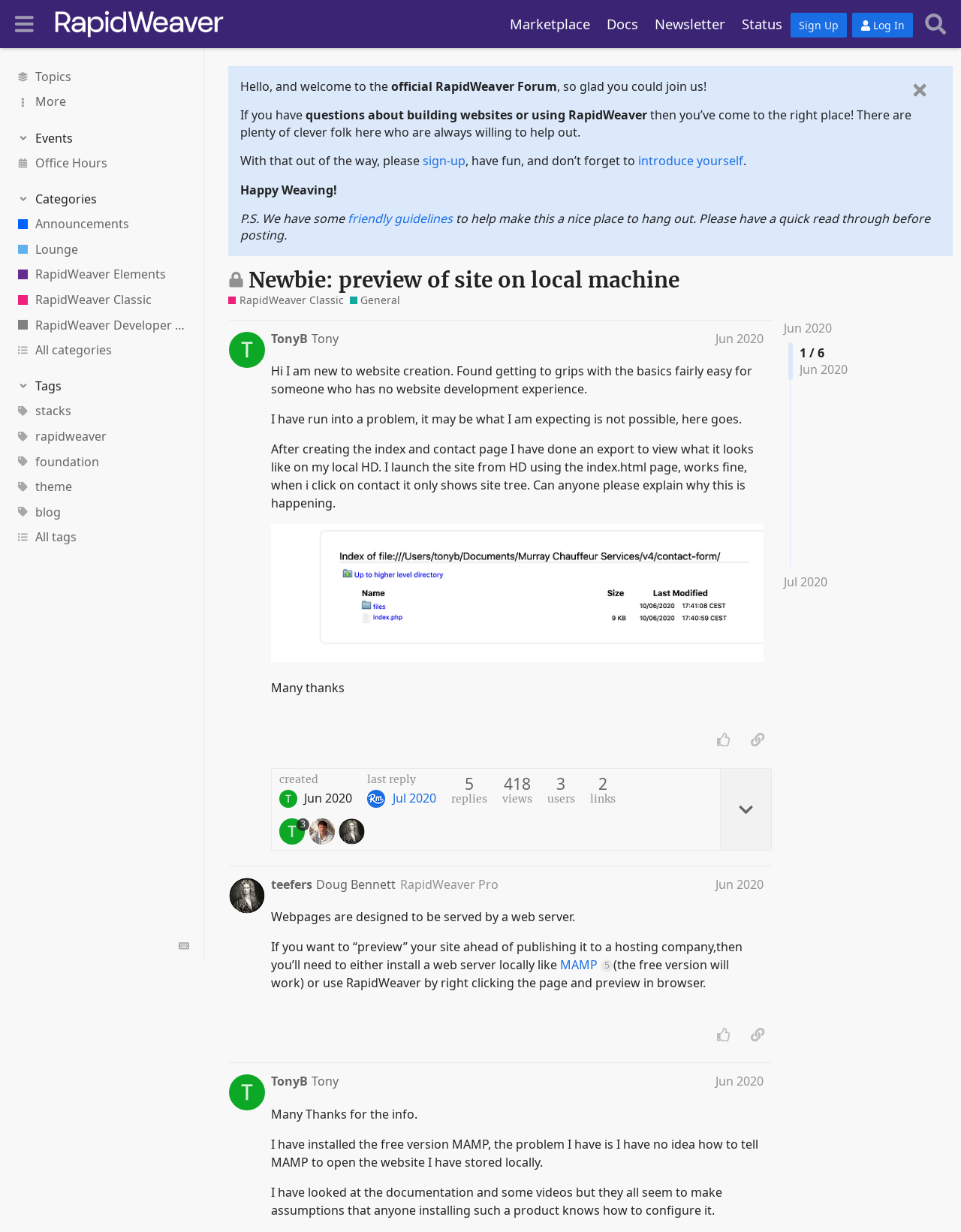How many pages of replies are there in this topic?
Please craft a detailed and exhaustive response to the question.

I found the answer by looking at the static text element with the text '1 / 6', which suggests that there are 6 pages of replies in this topic.